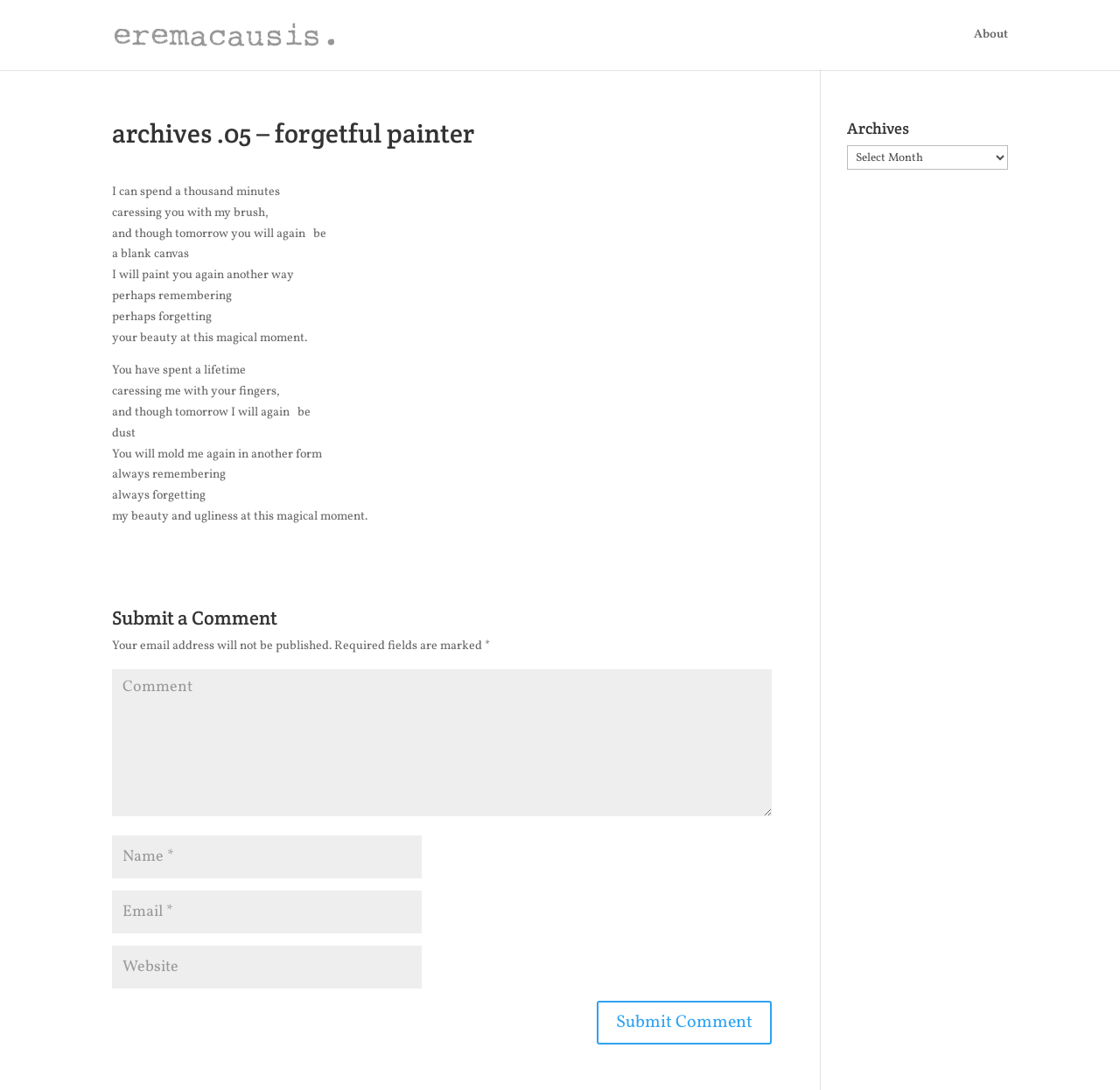Please determine the bounding box coordinates of the section I need to click to accomplish this instruction: "Select an archive".

[0.756, 0.133, 0.9, 0.156]